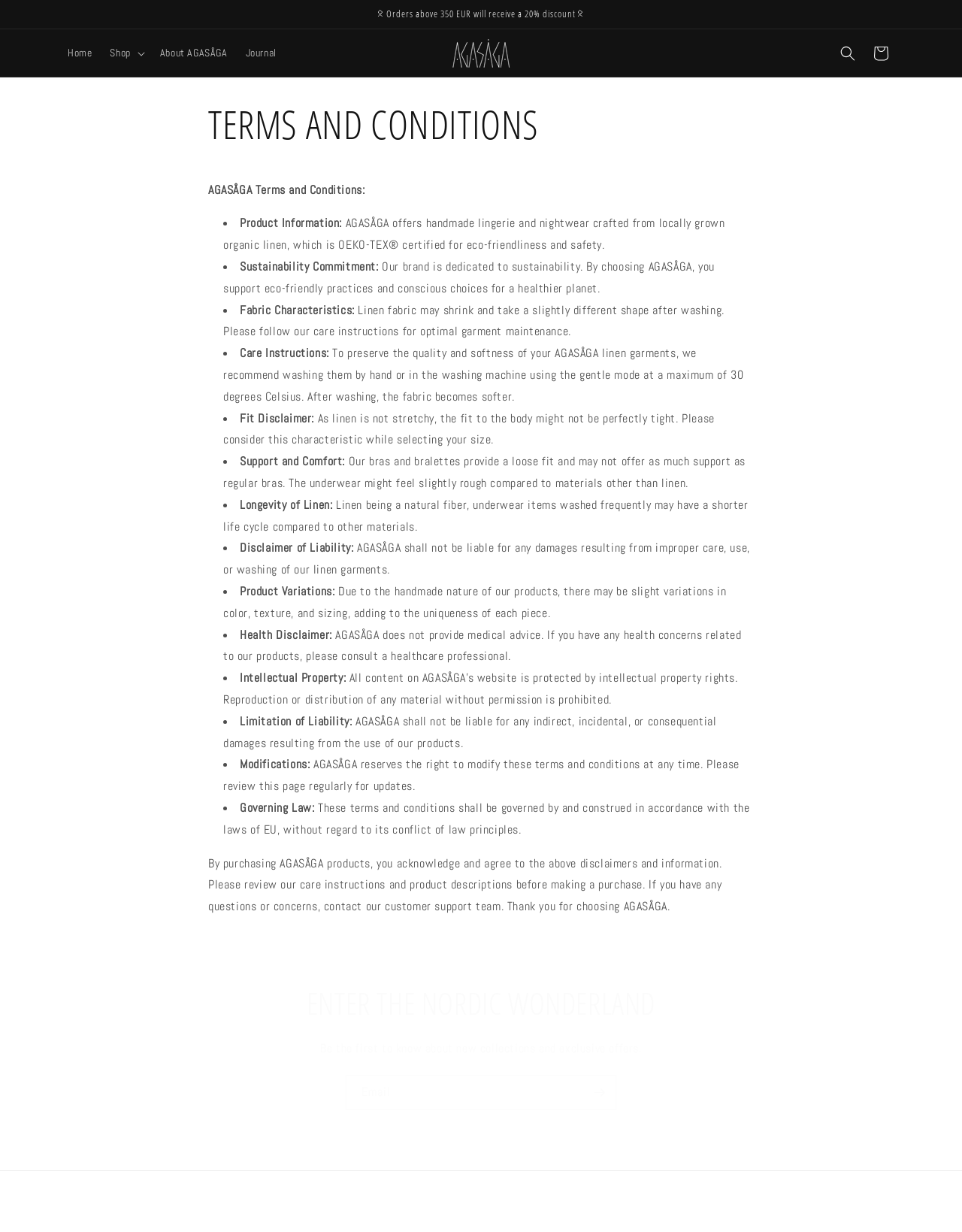Show the bounding box coordinates of the element that should be clicked to complete the task: "Subscribe to the newsletter".

[0.605, 0.872, 0.64, 0.901]